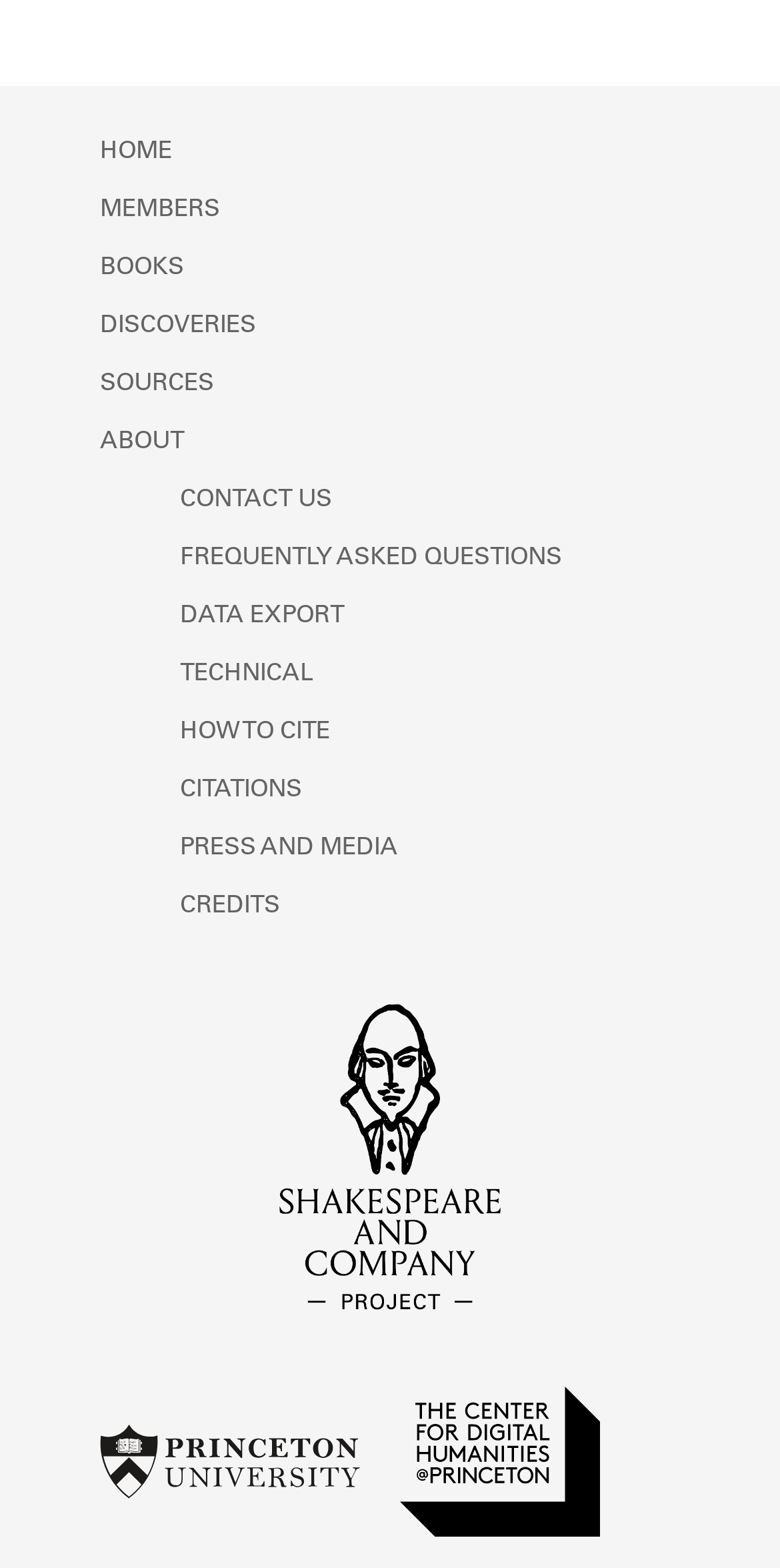Identify the bounding box of the HTML element described as: "Press and Media".

[0.231, 0.533, 0.51, 0.548]